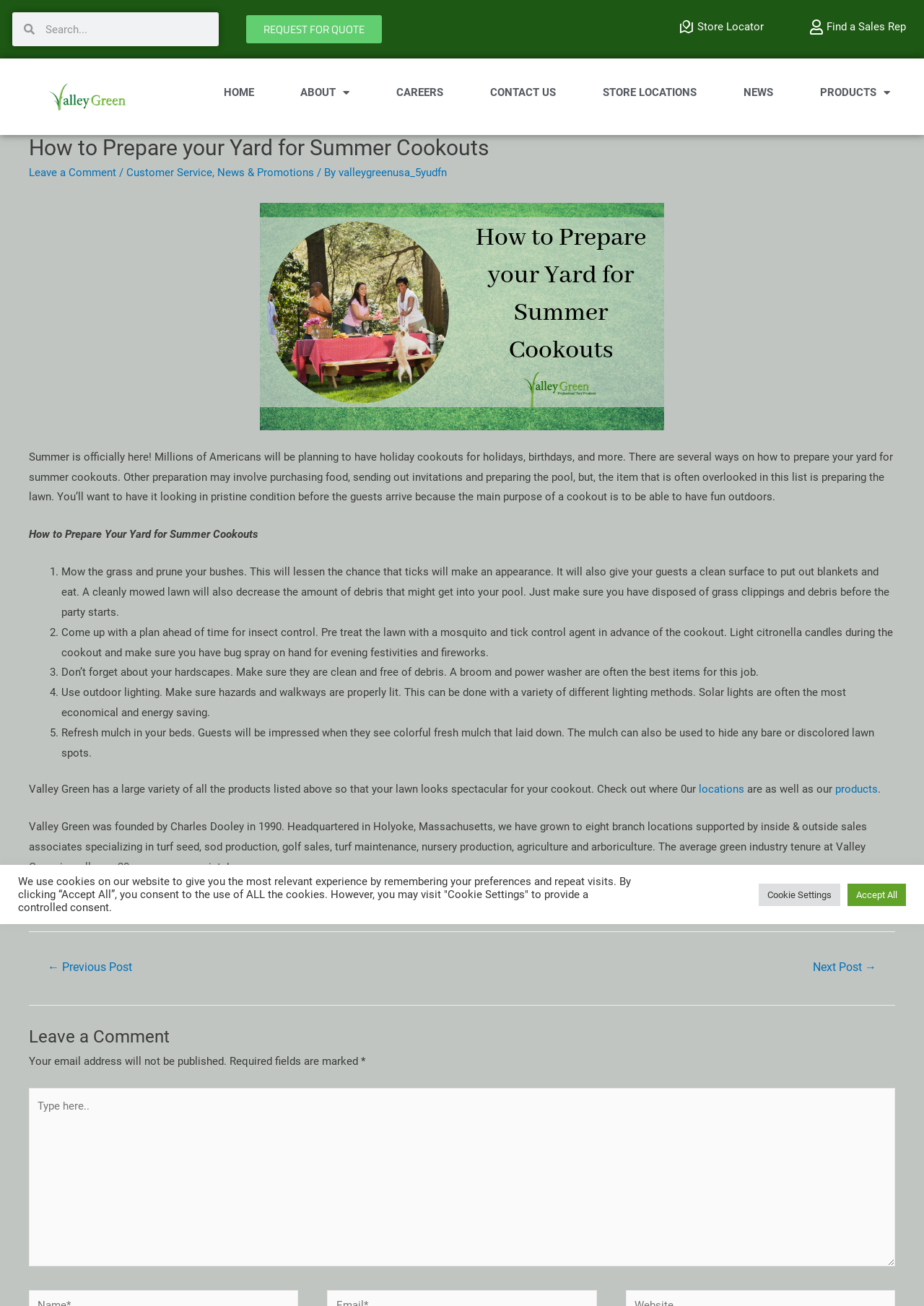Create an elaborate caption for the webpage.

This webpage is about preparing your yard for summer cookouts. At the top, there is a search bar and several links to different sections of the website, including "Request for Quote", "Store Locator", "Find a Sales Rep", and more. Below this, there is a large header that reads "How to Prepare your Yard for Summer Cookouts" with a link to "Leave a Comment" and other related links.

The main content of the page is an article that provides tips on how to prepare your yard for summer cookouts. The article starts with a brief introduction and then lists five steps to follow, each with a numbered list marker. The steps include mowing the grass and pruning bushes, coming up with a plan for insect control, cleaning hardscapes, using outdoor lighting, and refreshing mulch in your beds. Each step has a brief description and explanation.

To the right of the article, there is an image related to summer cookouts. Below the article, there is a section that promotes Valley Green's products, stating that they have a large variety of products to help your lawn look spectacular for your cookout. There are also links to their locations and products.

Further down the page, there is a section about Valley Green's history and mission, followed by a navigation section with links to previous and next posts. Below this, there is a comment section where users can leave a comment, with a text box and required fields marked with an asterisk. Finally, at the very bottom of the page, there is a notice about the use of cookies on the website, with options to accept all cookies or visit the cookie settings.